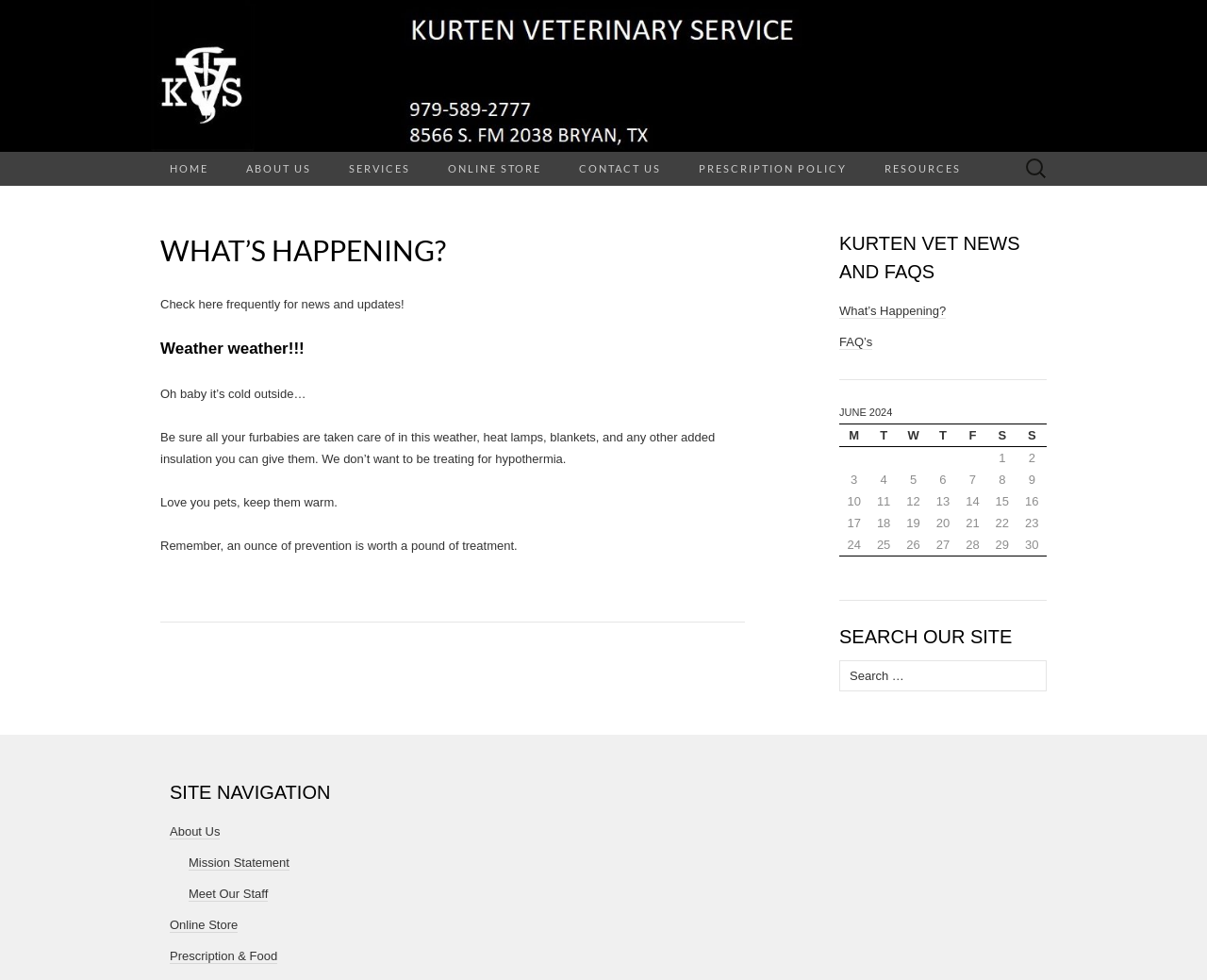Provide a one-word or one-phrase answer to the question:
What is the purpose of the table in the right sidebar?

To display a calendar